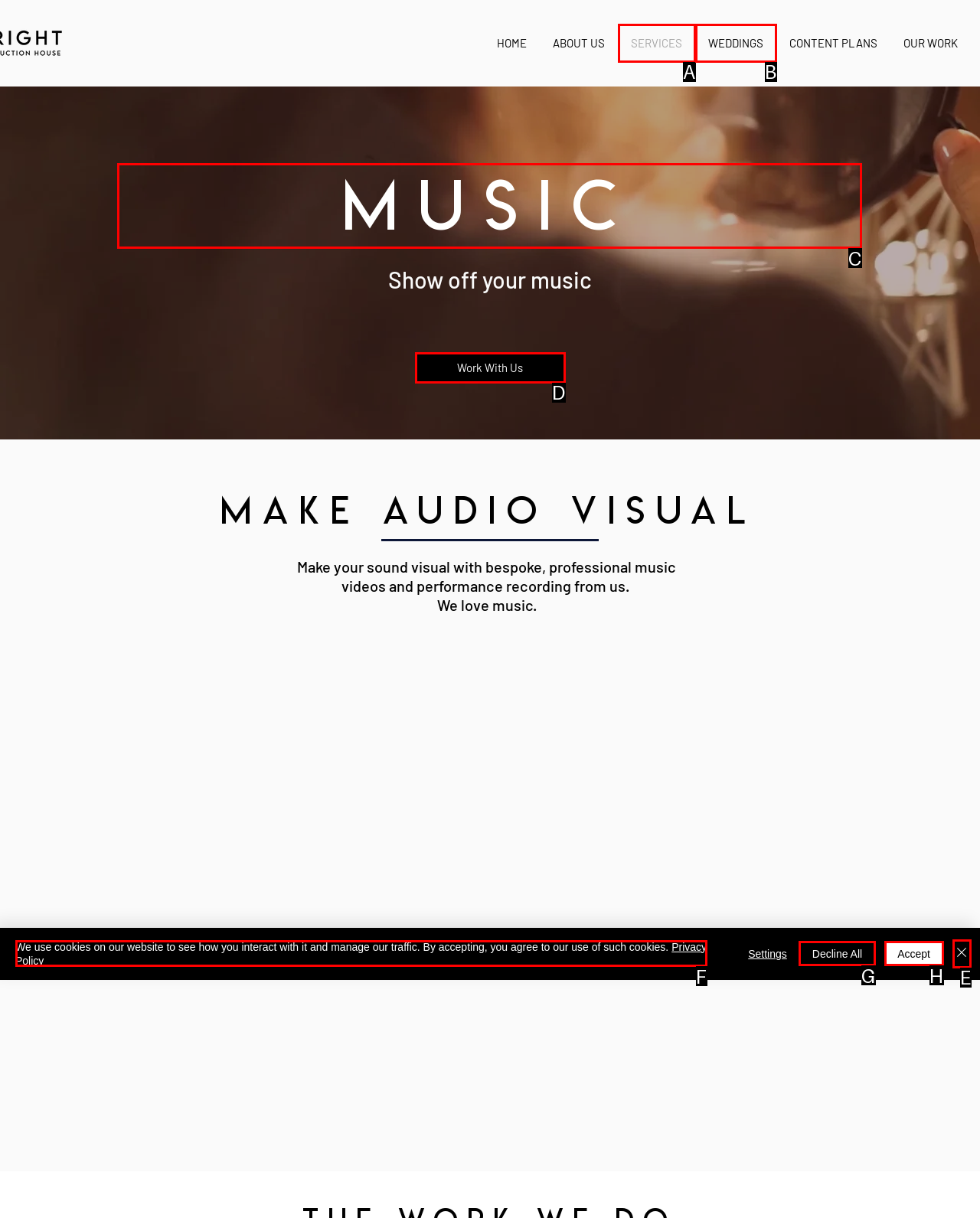Determine the HTML element to click for the instruction: Check out the music video production details.
Answer with the letter corresponding to the correct choice from the provided options.

C